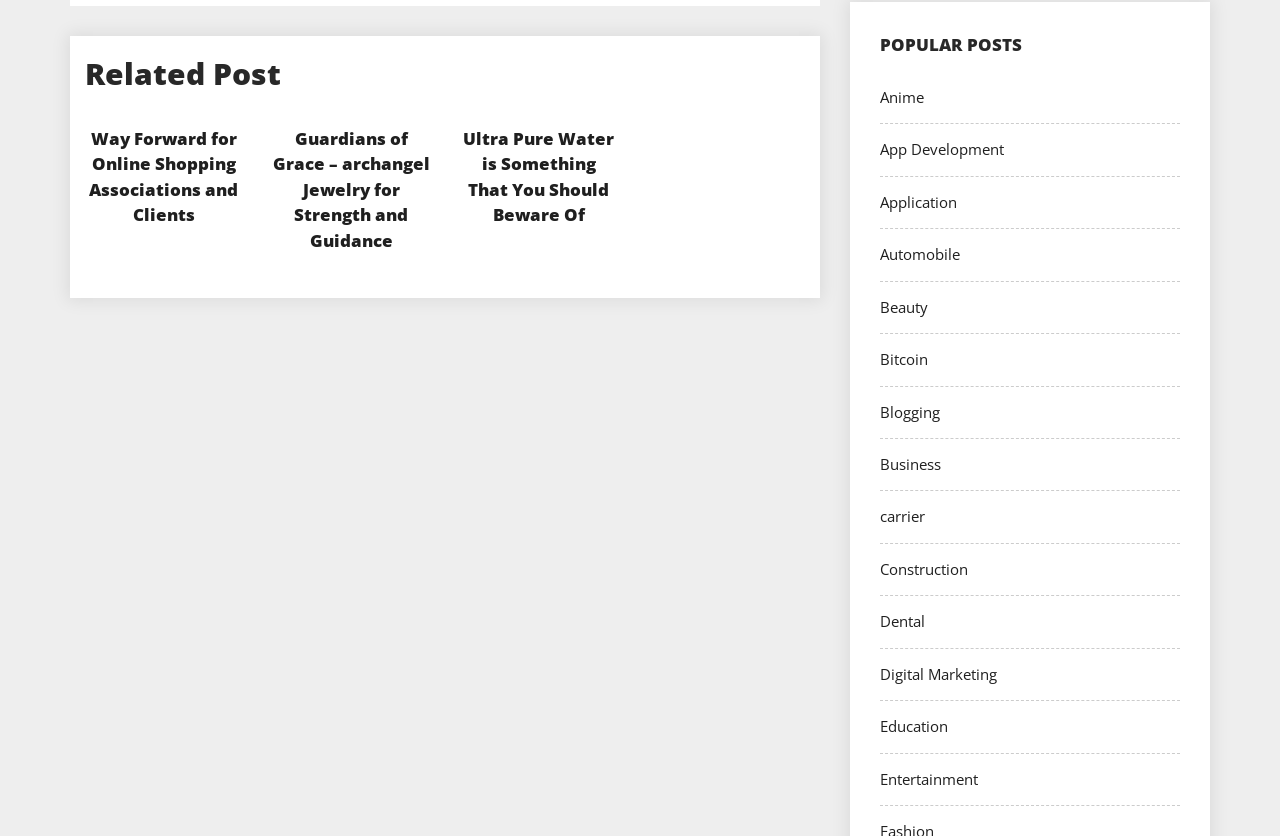Please determine the bounding box of the UI element that matches this description: Bitcoin. The coordinates should be given as (top-left x, top-left y, bottom-right x, bottom-right y), with all values between 0 and 1.

[0.688, 0.418, 0.725, 0.442]